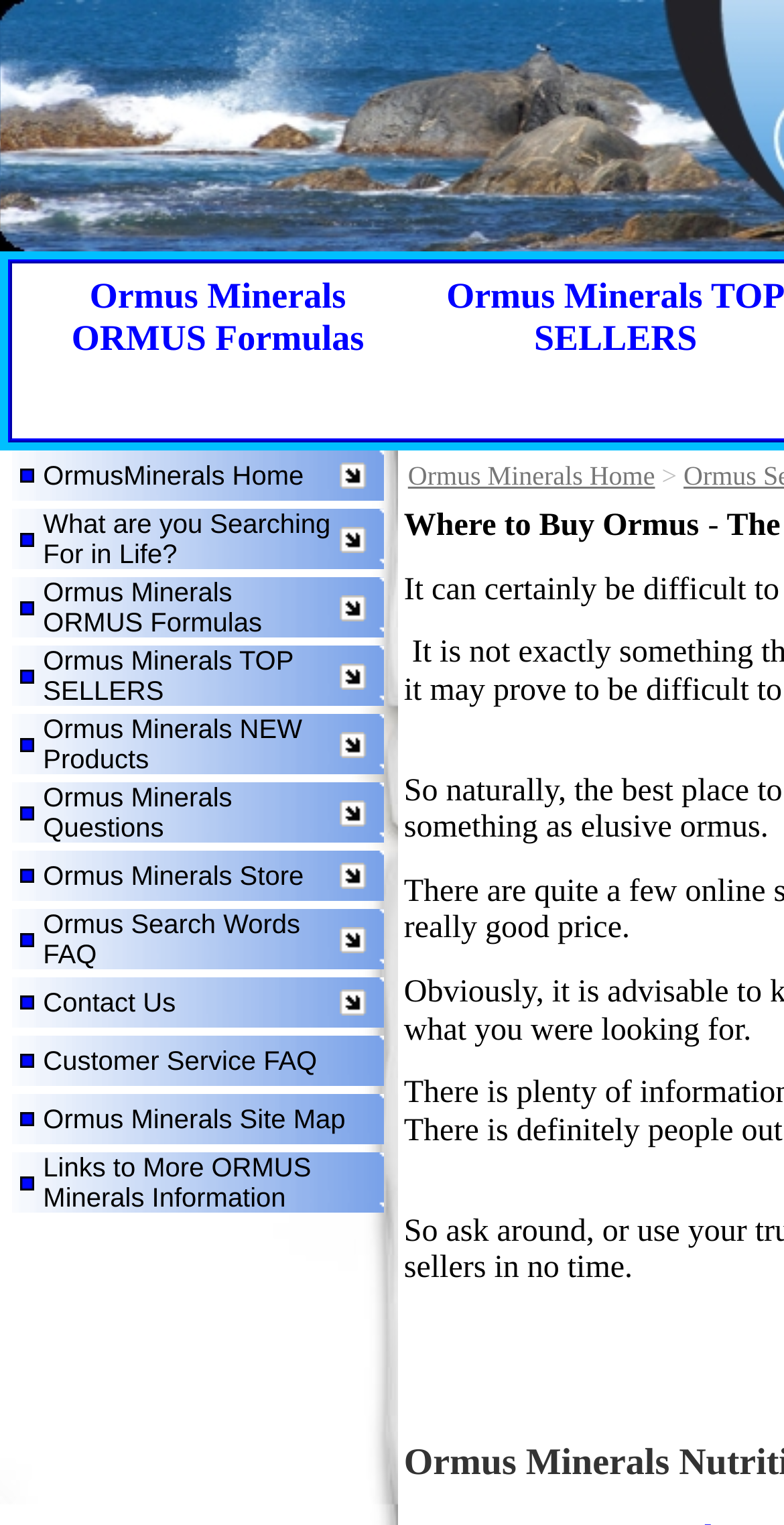Determine the bounding box coordinates of the clickable region to execute the instruction: "Go to OrmusMinerals Home". The coordinates should be four float numbers between 0 and 1, denoted as [left, top, right, bottom].

[0.055, 0.302, 0.422, 0.322]